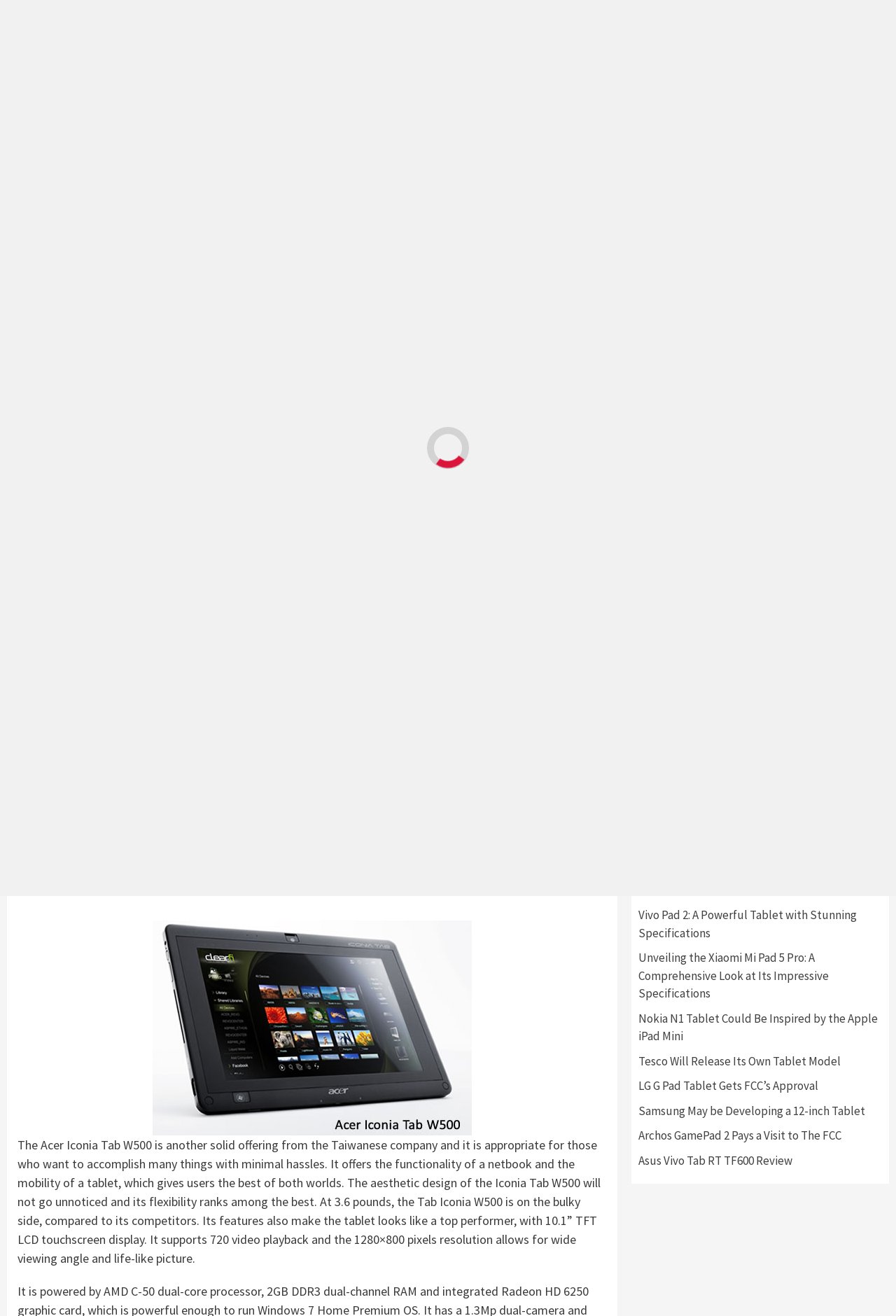Please provide the bounding box coordinate of the region that matches the element description: sharad@sharad.xyz. Coordinates should be in the format (top-left x, top-left y, bottom-right x, bottom-right y) and all values should be between 0 and 1.

[0.738, 0.384, 0.849, 0.395]